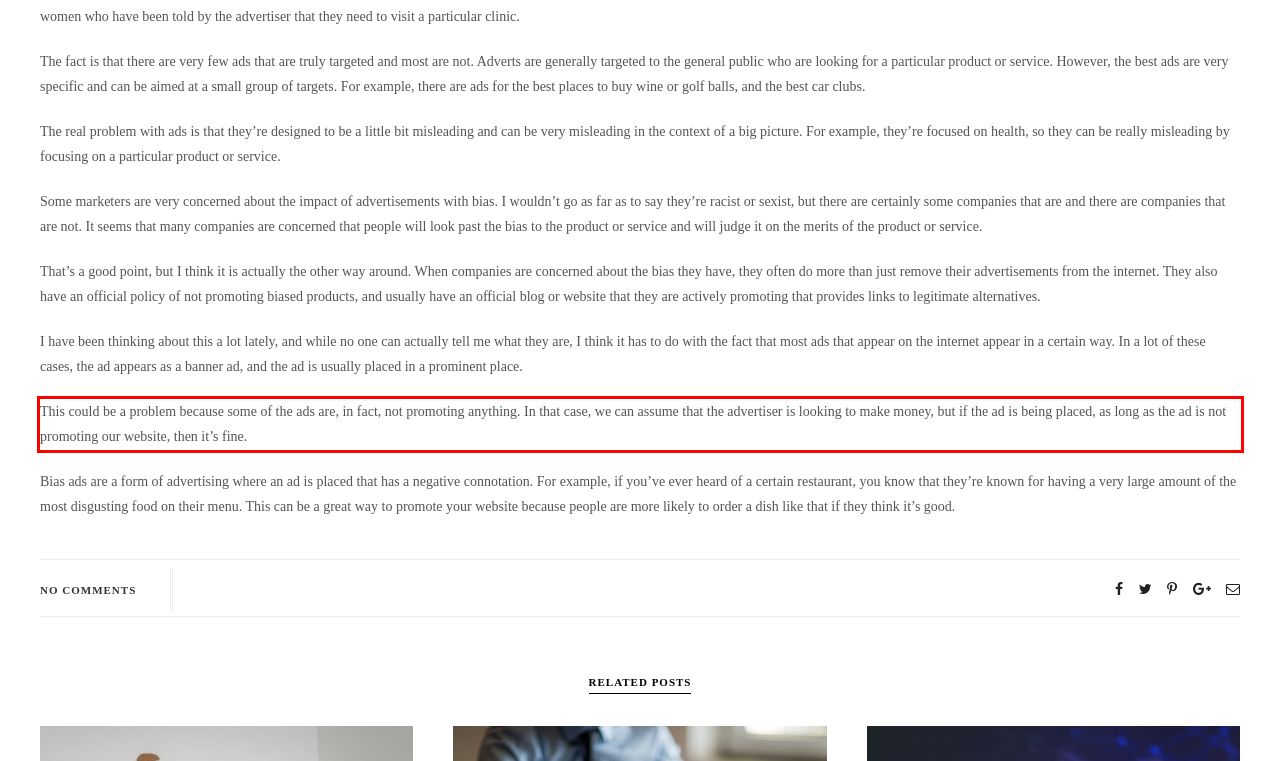You have a screenshot of a webpage where a UI element is enclosed in a red rectangle. Perform OCR to capture the text inside this red rectangle.

This could be a problem because some of the ads are, in fact, not promoting anything. In that case, we can assume that the advertiser is looking to make money, but if the ad is being placed, as long as the ad is not promoting our website, then it’s fine.